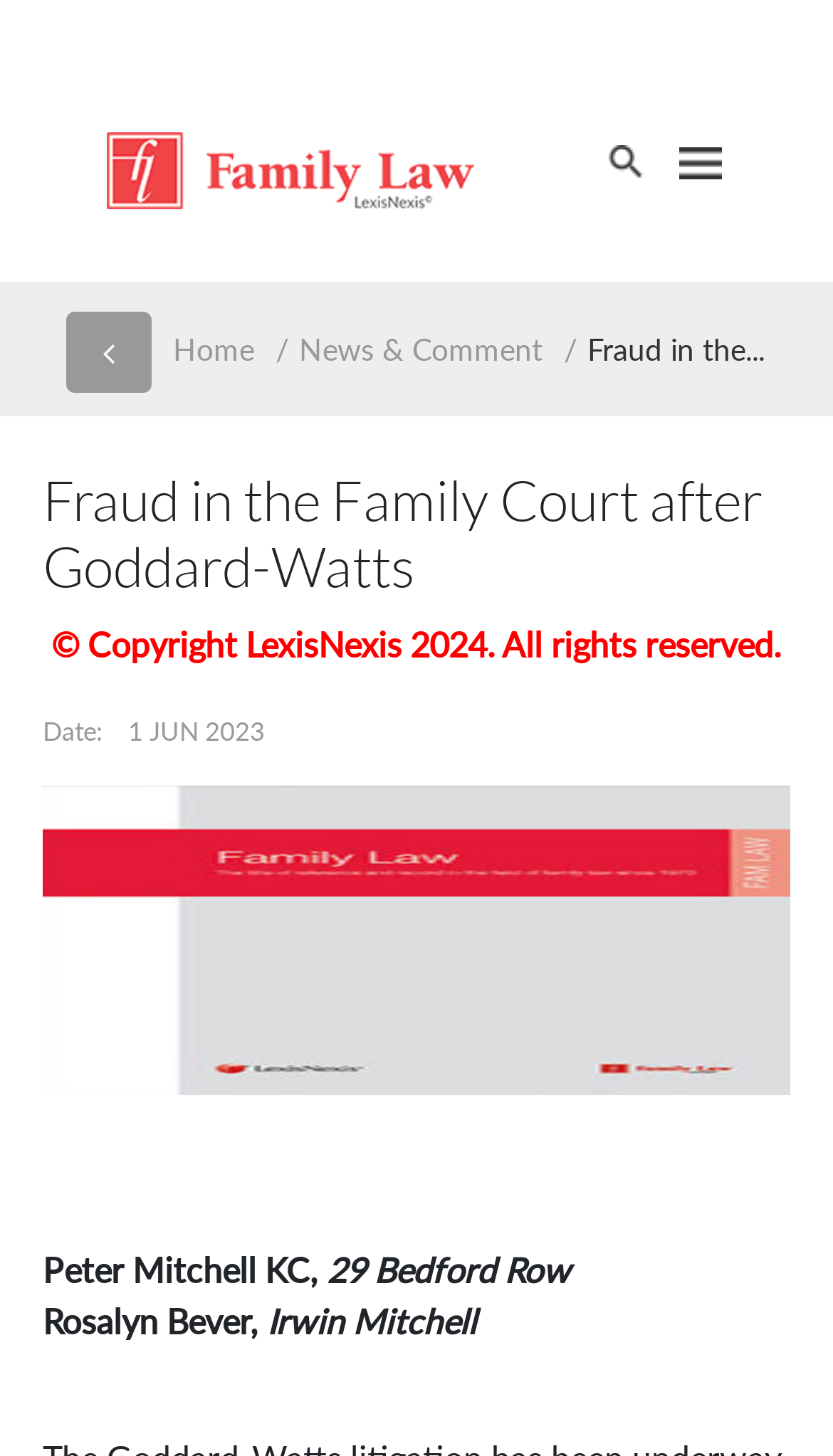What is the date mentioned on the webpage?
Please answer using one word or phrase, based on the screenshot.

1 JUN 2023